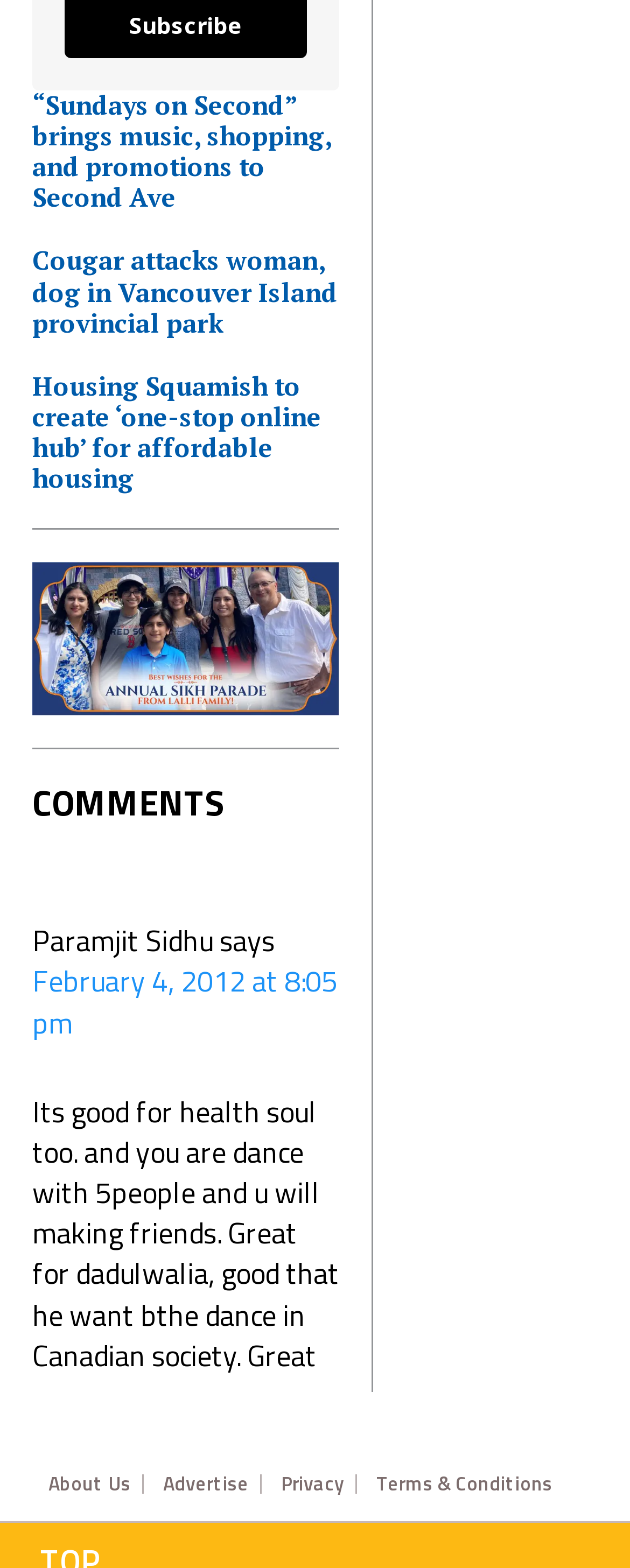What is the date of the comment?
Please use the image to provide an in-depth answer to the question.

In the article, there is a time element [671] with a link [704] that contains the text 'February 4, 2012 at 8:05 pm', which indicates that the date of the comment is February 4, 2012.